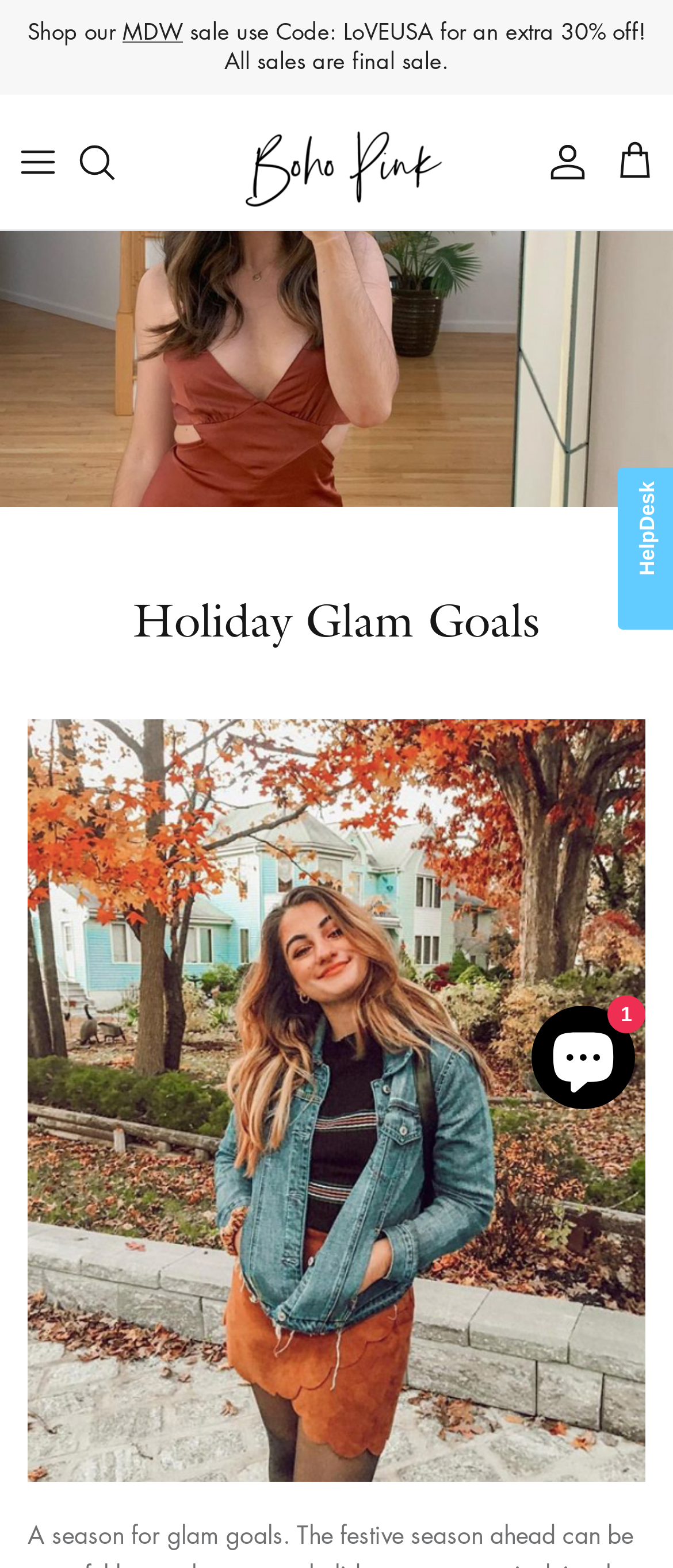Please find the bounding box for the UI element described by: "Left".

[0.438, 0.056, 0.5, 0.082]